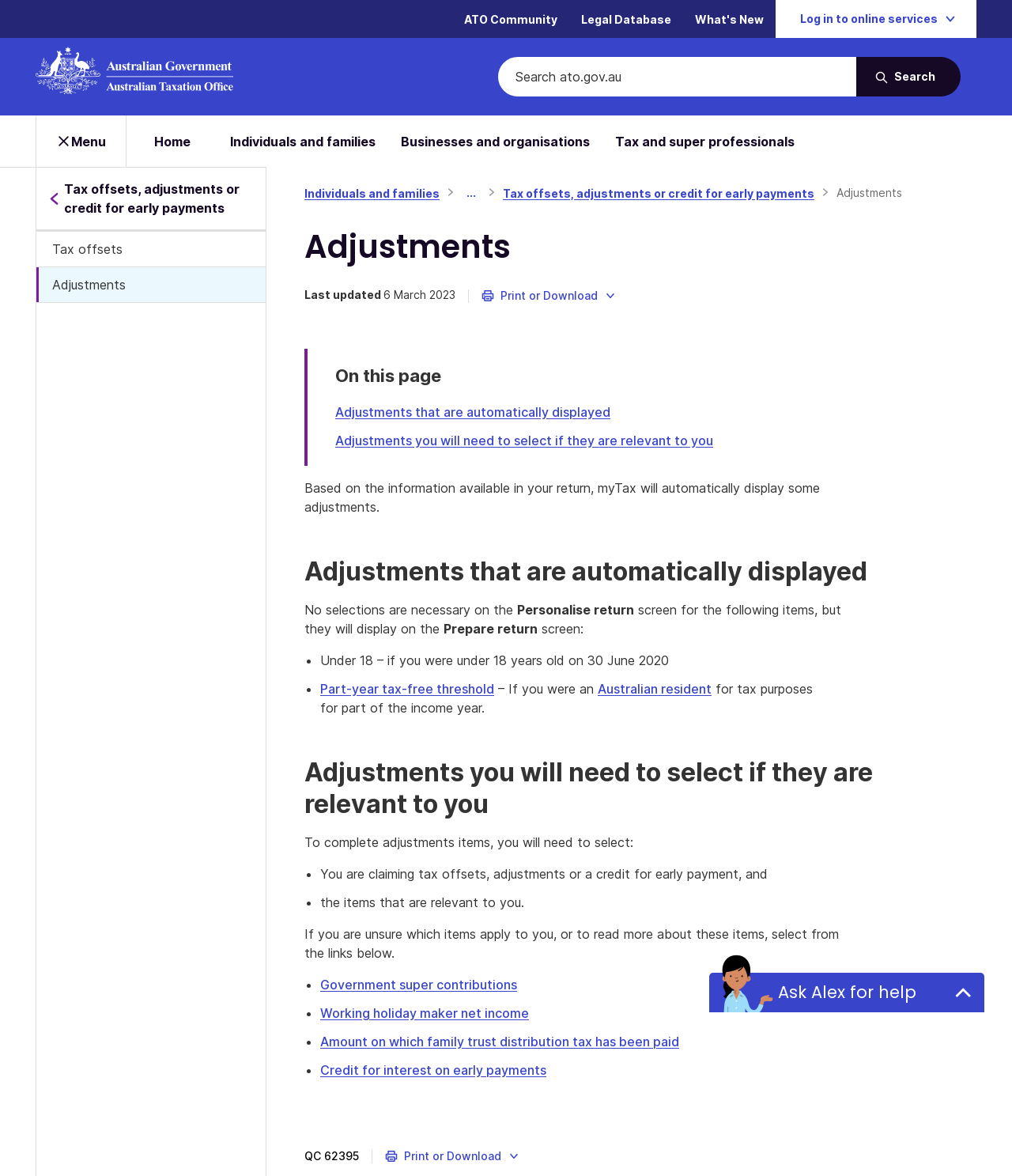Based on the description "Adjustments", find the bounding box of the specified UI element.

[0.036, 0.227, 0.262, 0.257]